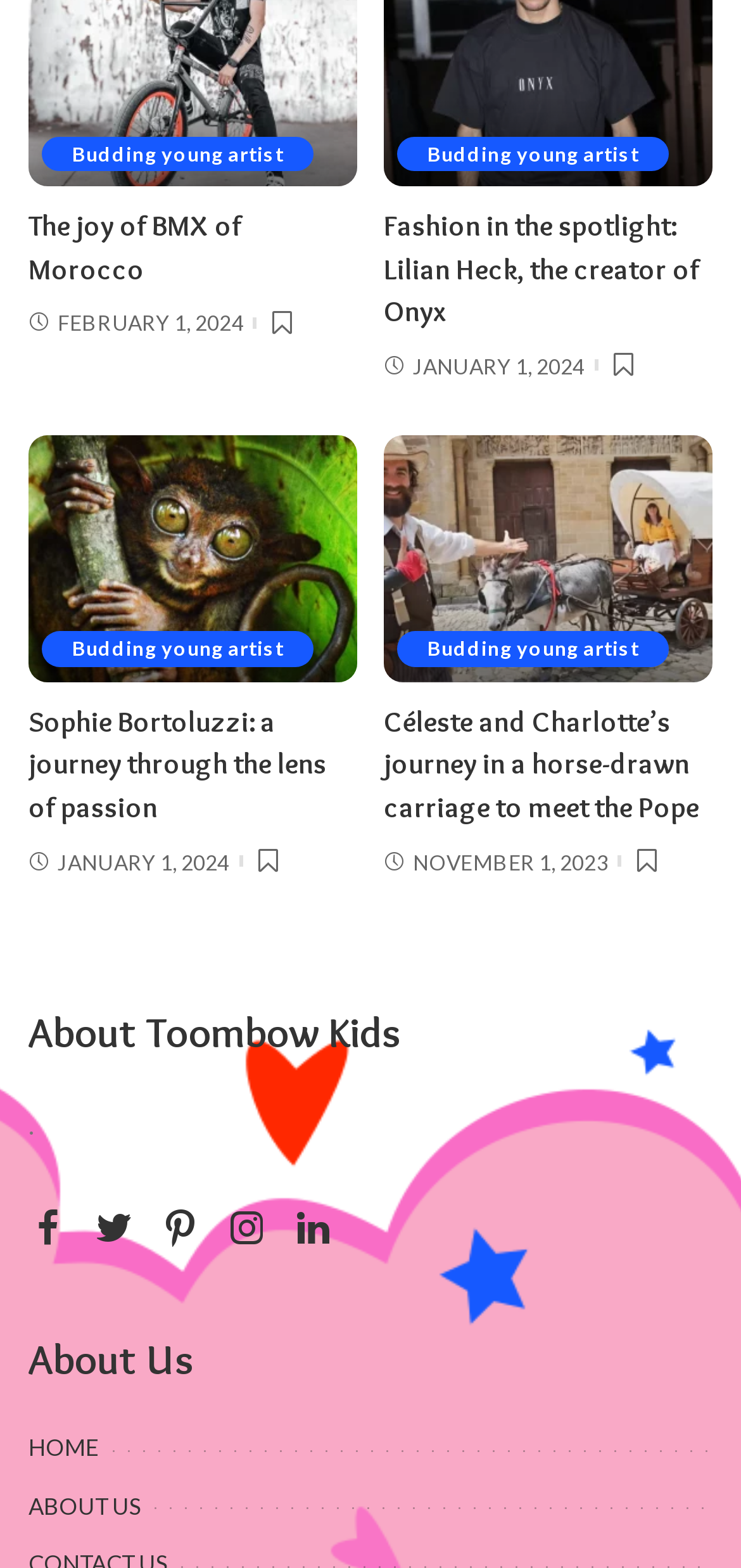What is the title of the third article?
Using the picture, provide a one-word or short phrase answer.

Sophie Bortoluzzi: a journey through the lens of passion